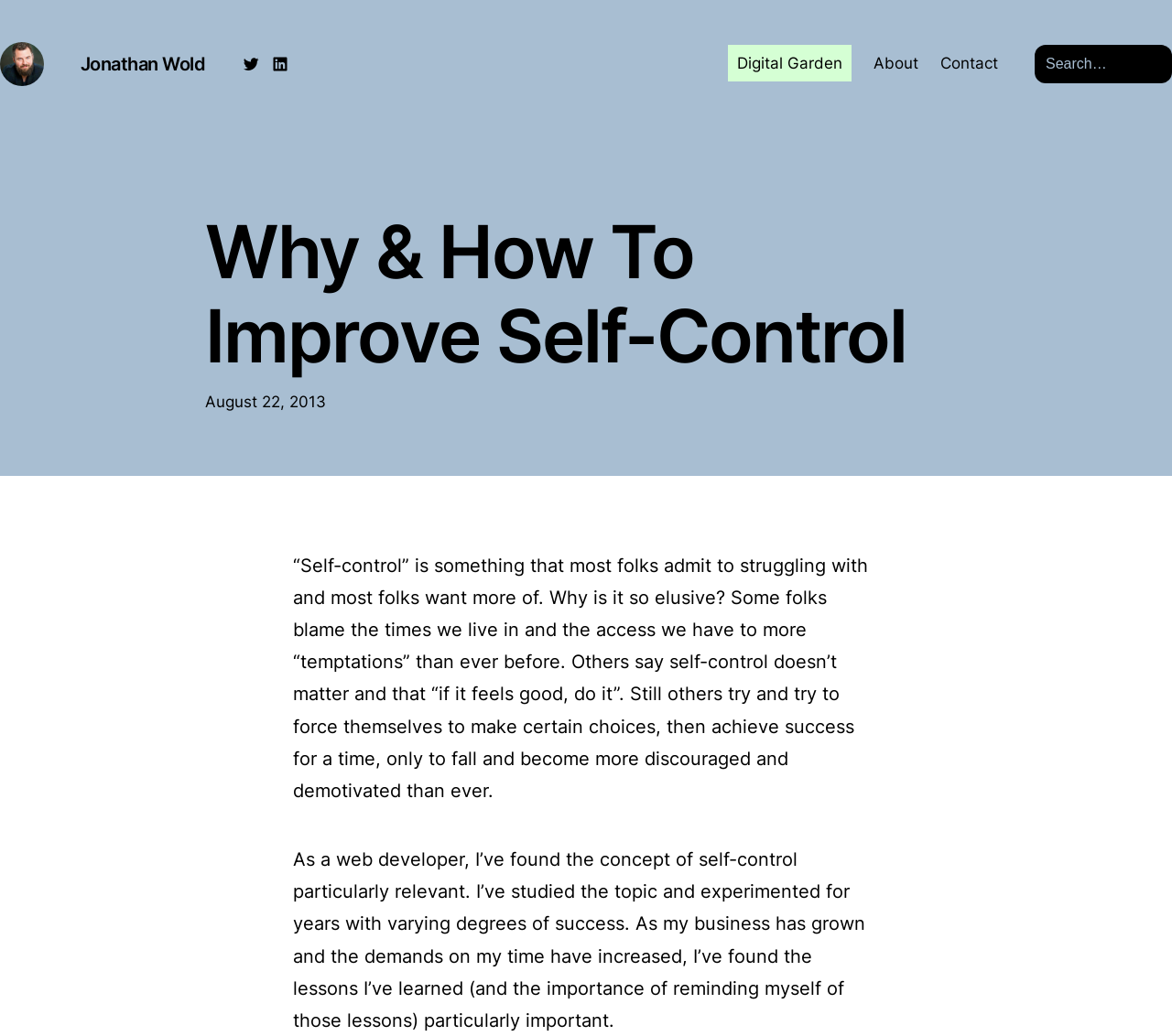Indicate the bounding box coordinates of the element that must be clicked to execute the instruction: "read About page". The coordinates should be given as four float numbers between 0 and 1, i.e., [left, top, right, bottom].

[0.745, 0.049, 0.784, 0.074]